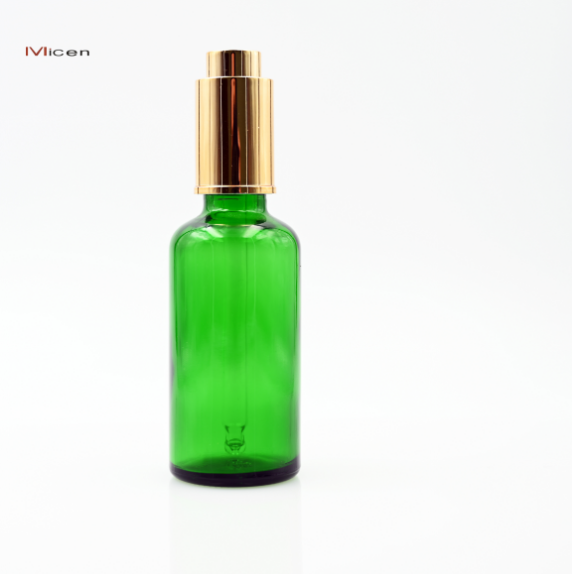What is the material of the dropper cap?
Give a detailed response to the question by analyzing the screenshot.

The caption describes the dropper cap as 'shiny, gold', implying that the material of the cap is gold.